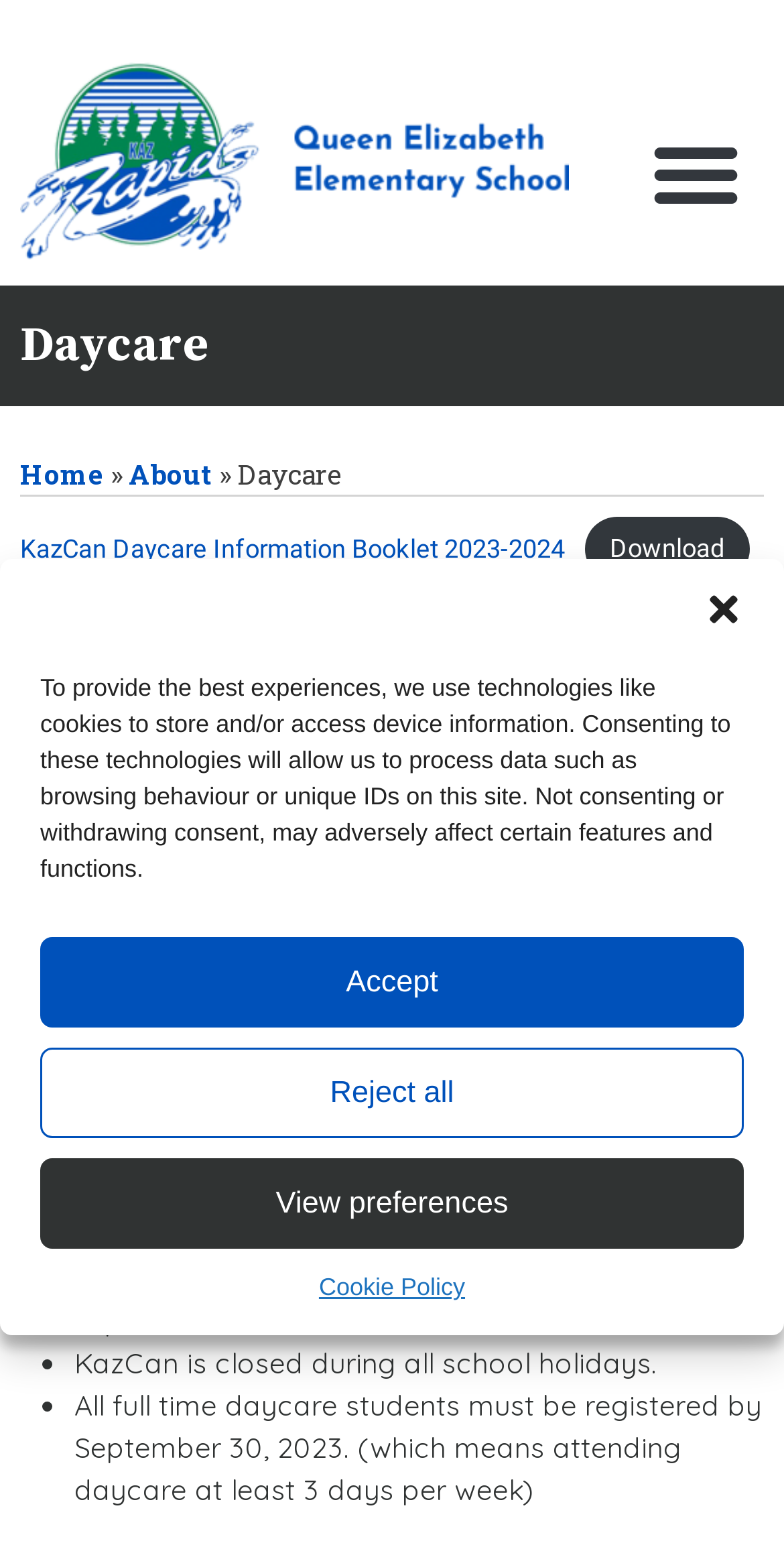Pinpoint the bounding box coordinates of the element that must be clicked to accomplish the following instruction: "Click the Menu Toggle button". The coordinates should be in the format of four float numbers between 0 and 1, i.e., [left, top, right, bottom].

[0.801, 0.068, 0.974, 0.156]